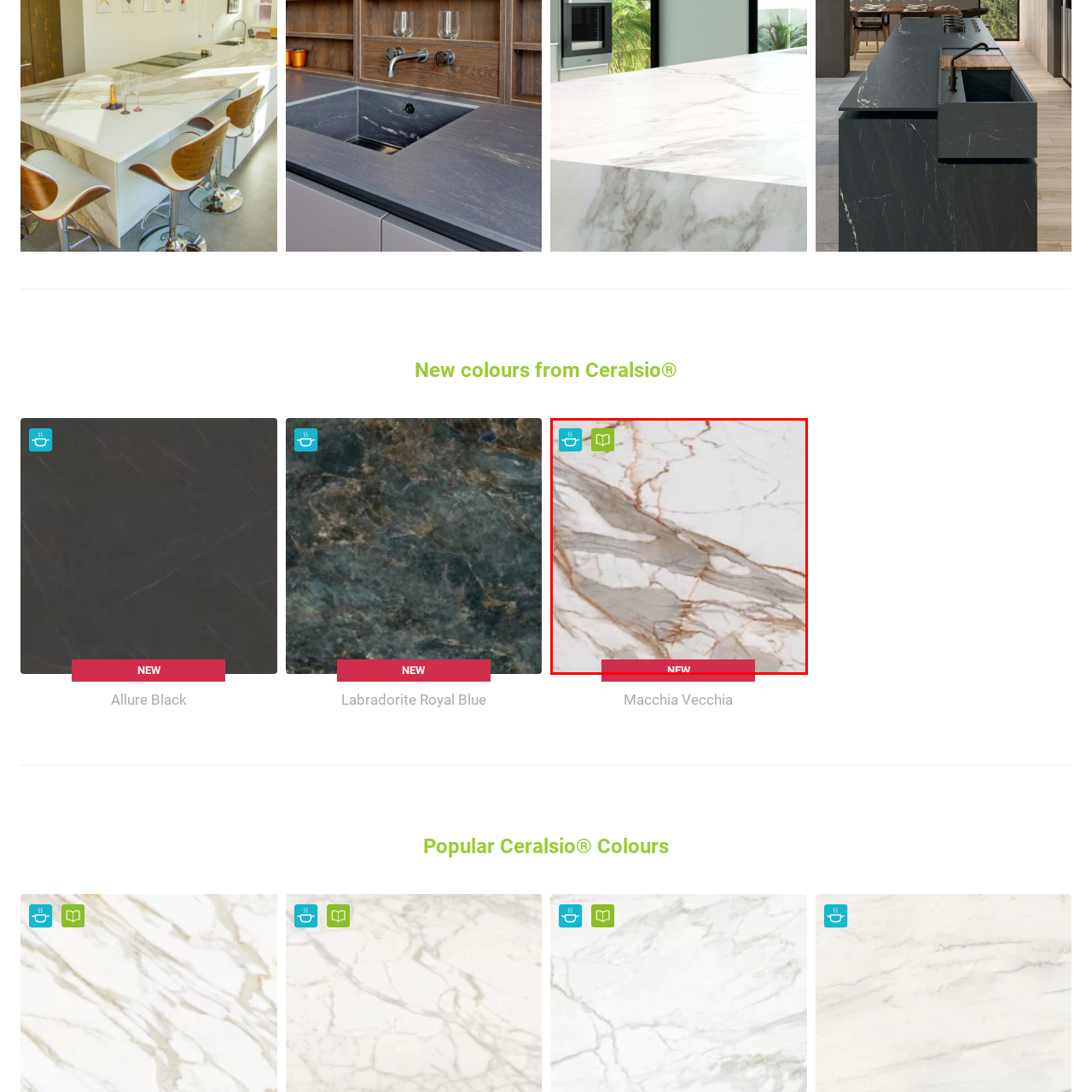Check the area bordered by the red box and provide a single word or phrase as the answer to the question: Is the worktop suitable for traditional interior design?

No